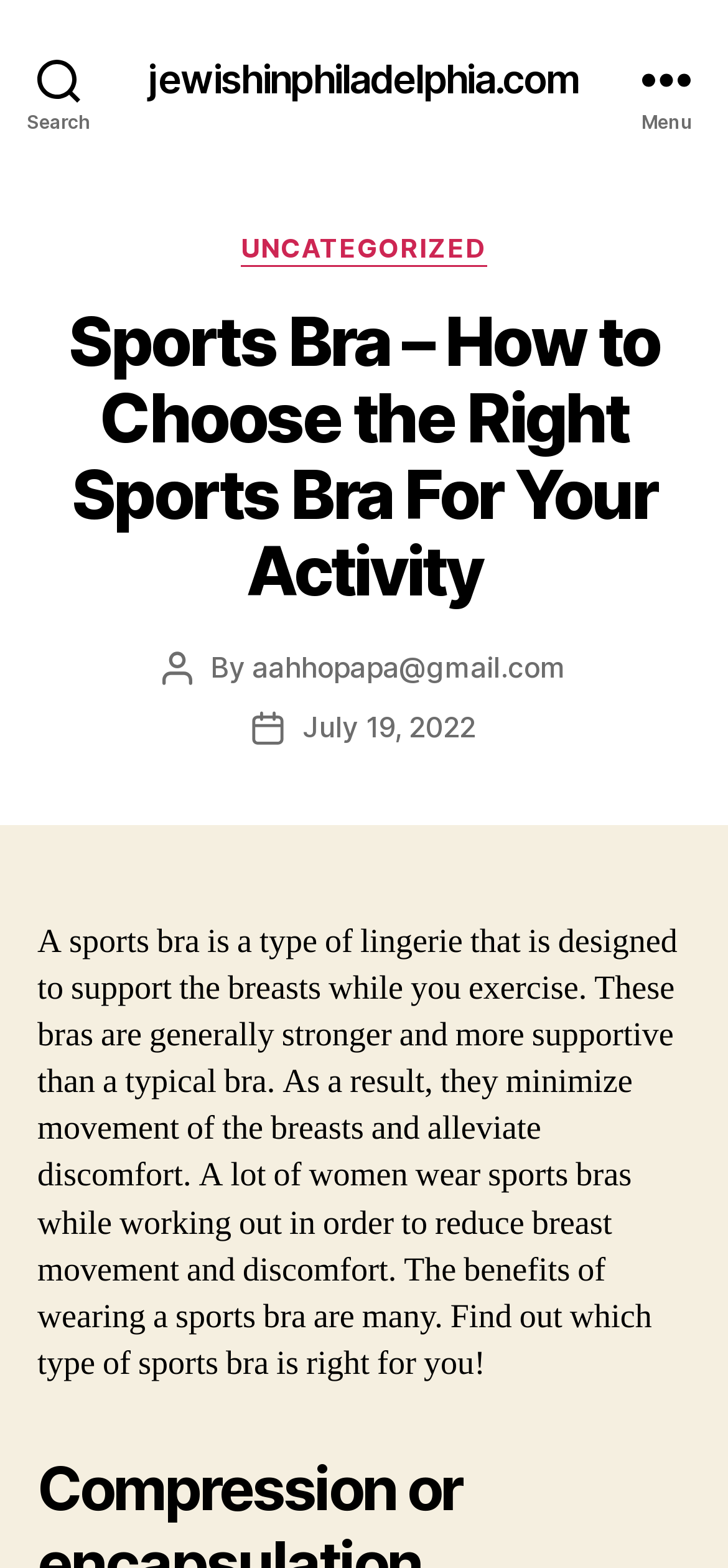Can you find and provide the title of the webpage?

Sports Bra – How to Choose the Right Sports Bra For Your Activity